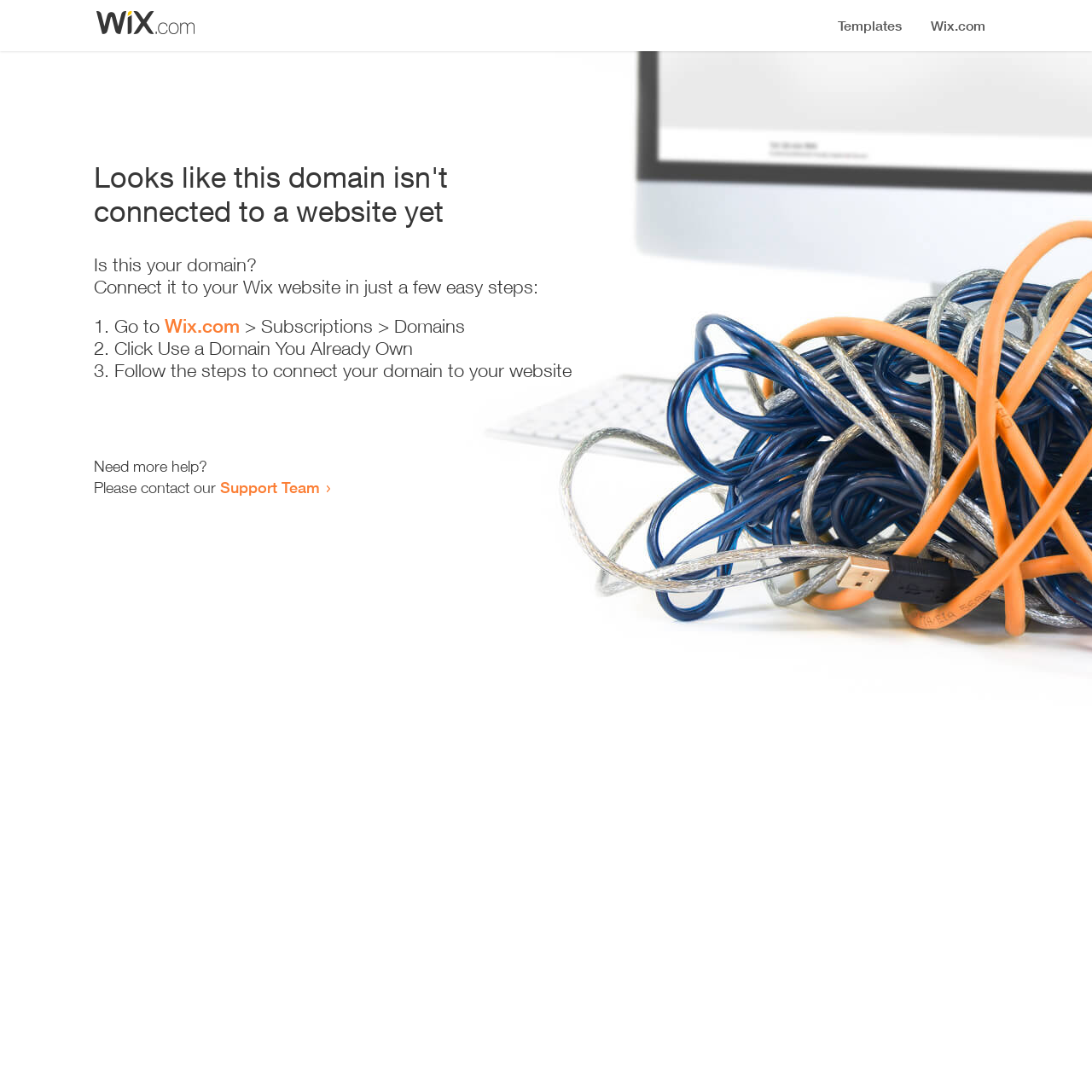What is the current status of the domain?
Provide a thorough and detailed answer to the question.

Based on the heading 'Looks like this domain isn't connected to a website yet', it is clear that the domain is not currently connected to a website.